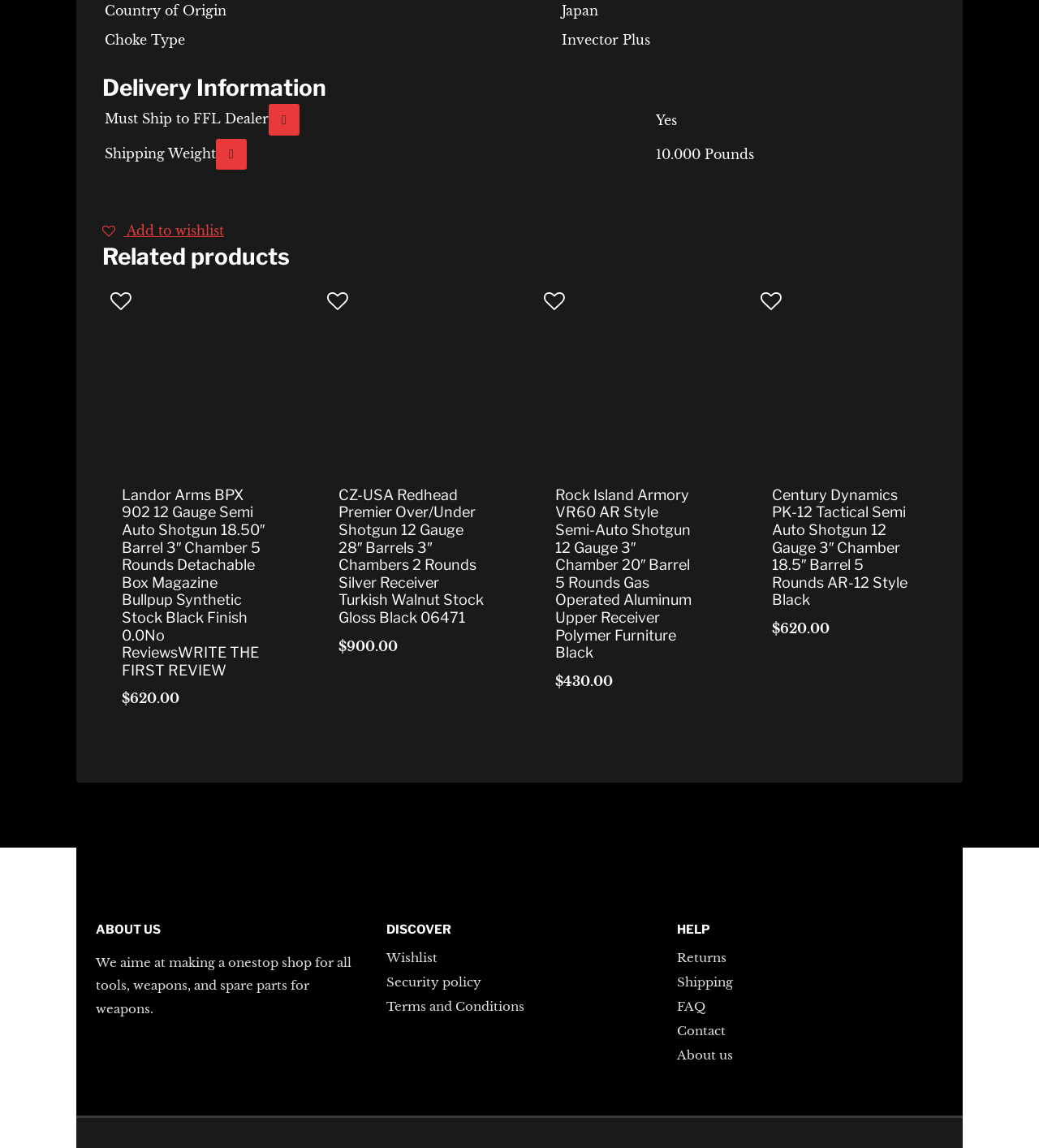Please identify the coordinates of the bounding box for the clickable region that will accomplish this instruction: "Pin this location".

None